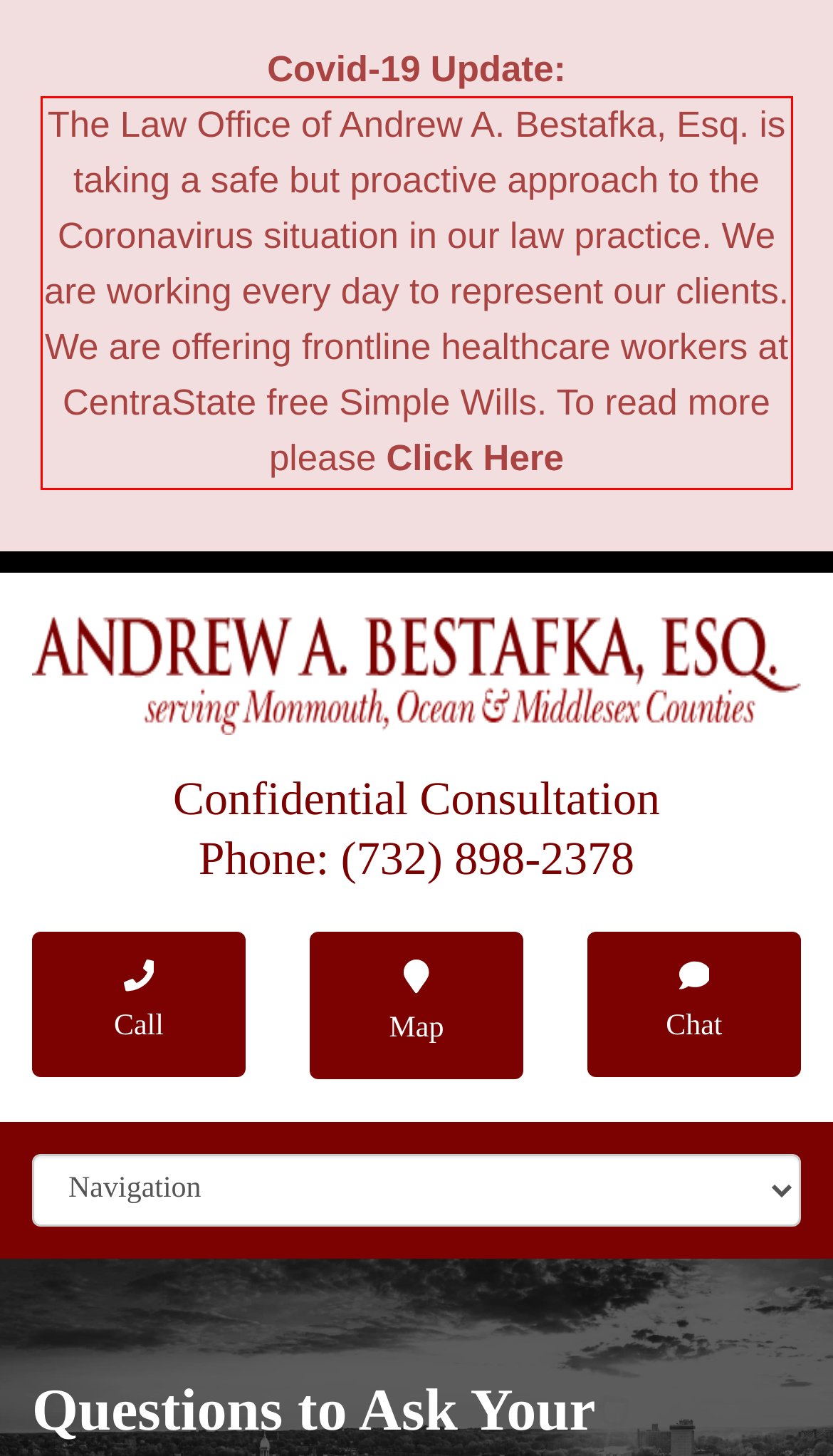Please look at the webpage screenshot and extract the text enclosed by the red bounding box.

The Law Office of Andrew A. Bestafka, Esq. is taking a safe but proactive approach to the Coronavirus situation in our law practice. We are working every day to represent our clients. We are offering frontline healthcare workers at CentraState free Simple Wills. To read more please Click Here